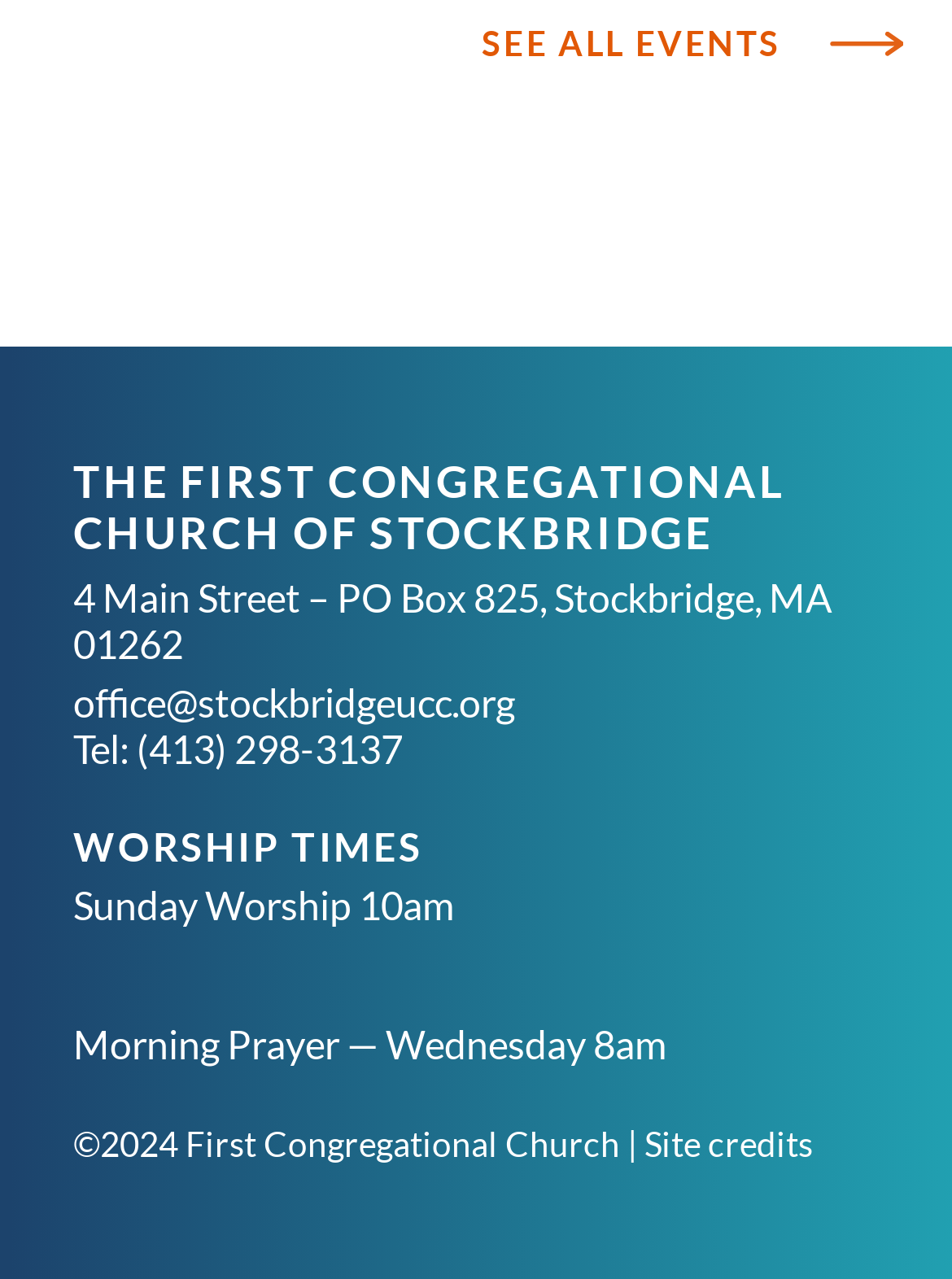What is the worship time on Sundays at the First Congregational Church of Stockbridge?
Answer the question with as much detail as you can, using the image as a reference.

I found the worship time by looking at the static text elements in the contentinfo section of the webpage, which lists the church's worship times under the 'WORSHIP TIMES' heading.